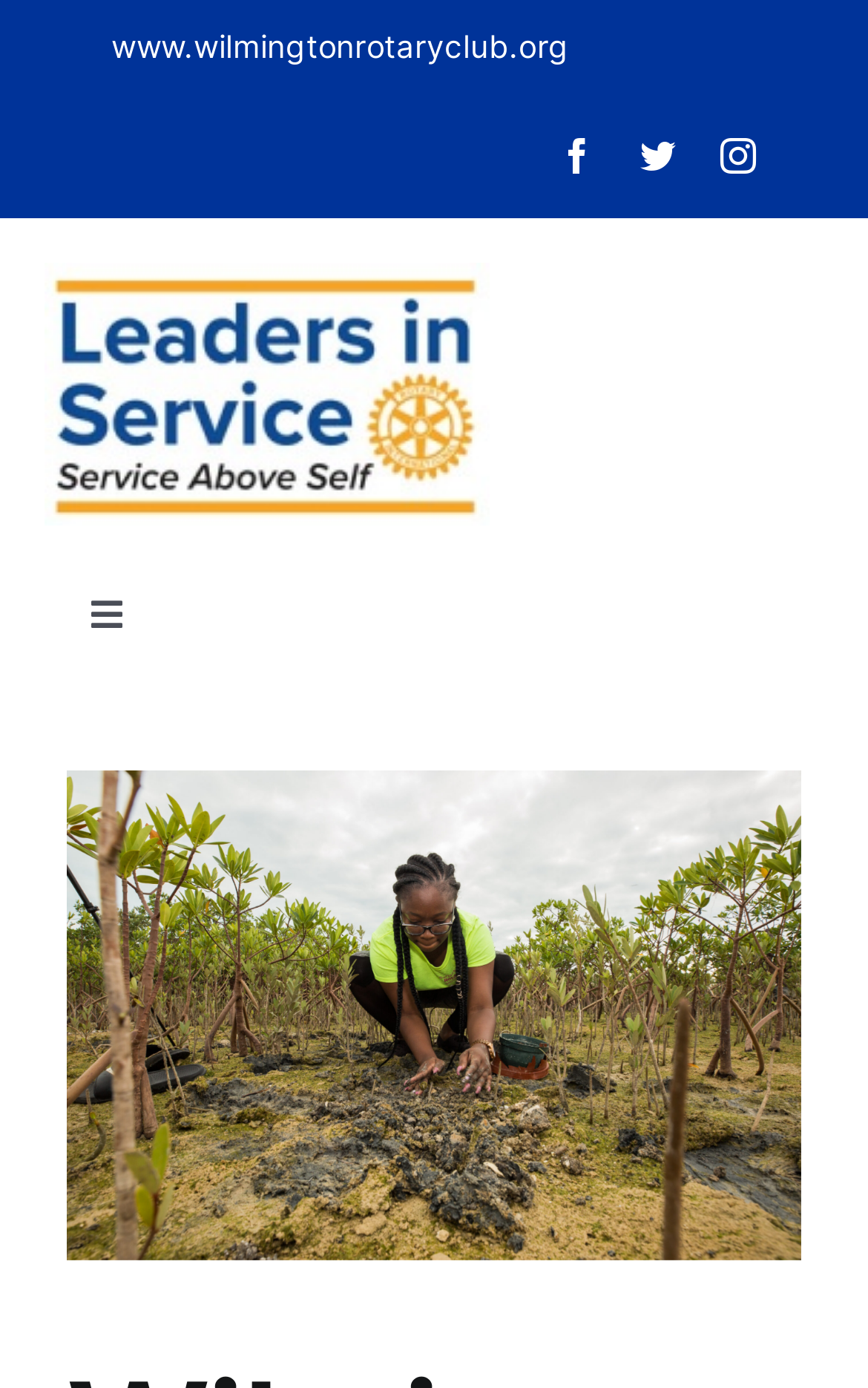What is the name of the logo?
Based on the image, answer the question with as much detail as possible.

I looked at the image element on the top left corner of the webpage, which has a description 'Leaders in Service Logo'.